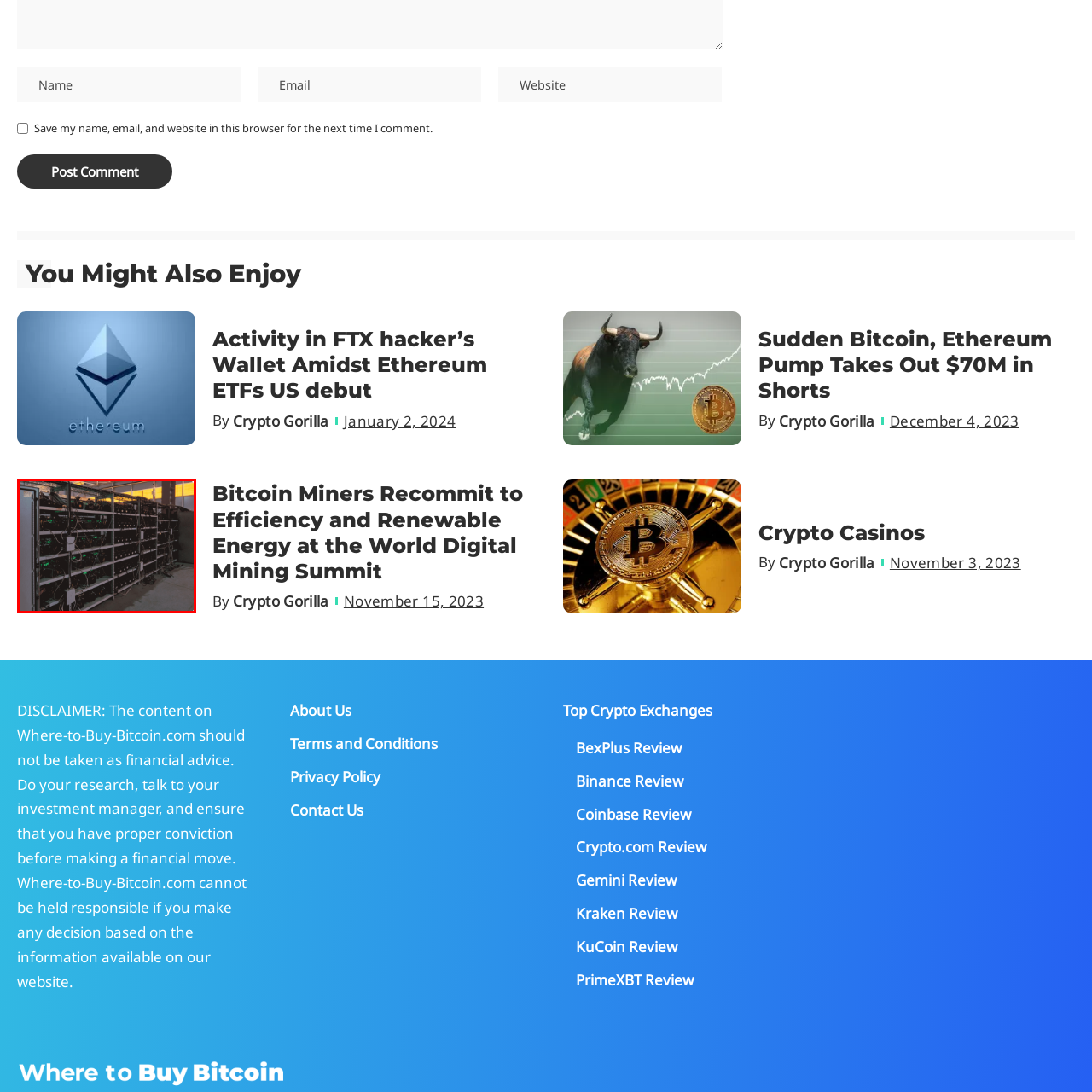Generate a detailed description of the content found inside the red-outlined section of the image.

The image depicts a large array of ASIC miners, which are essential devices used for cryptocurrency mining, specifically designed to optimize the mining process. This setup features multiple units neatly organized in racks, connected by a web of cables that facilitate their operation. The green lighting emanating from some of the machines indicates they are powered on and actively processing data.

This operational environment suggests a focus on efficiency and high performance, critical factors for maximizing outputs in competitive cryptocurrency markets. The background shows a well-lit industrial setting, hinting at a dedicated mining facility where robust hardware is utilized to mine cryptocurrencies like Bitcoin. This image aligns with discussions around the ongoing commitment of bitcoin miners to enhance efficiency and adopt renewable energy solutions, as highlighted in articles focusing on industry trends and events.